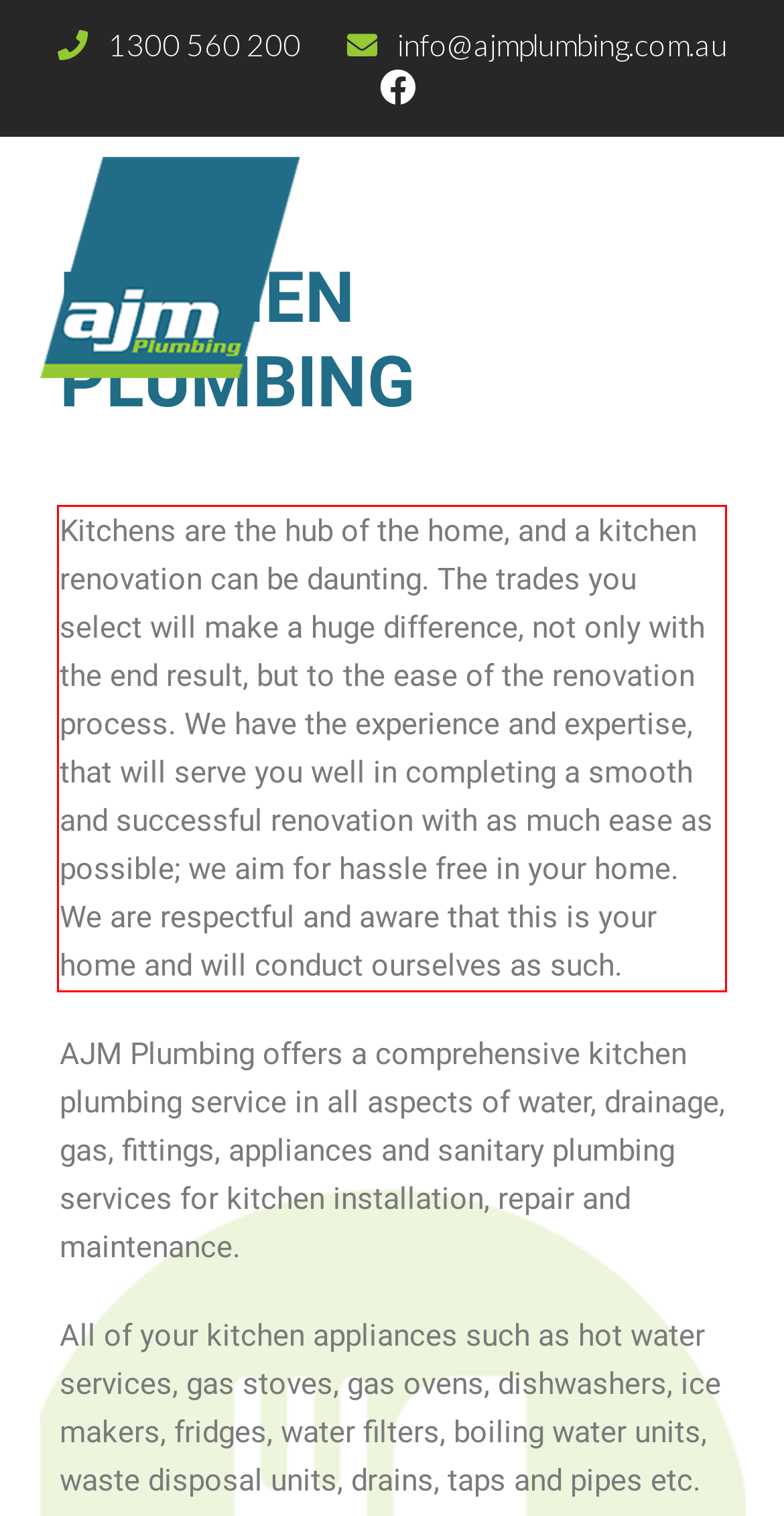Given a screenshot of a webpage with a red bounding box, please identify and retrieve the text inside the red rectangle.

Kitchens are the hub of the home, and a kitchen renovation can be daunting. The trades you select will make a huge difference, not only with the end result, but to the ease of the renovation process. We have the experience and expertise, that will serve you well in completing a smooth and successful renovation with as much ease as possible; we aim for hassle free in your home. We are respectful and aware that this is your home and will conduct ourselves as such.